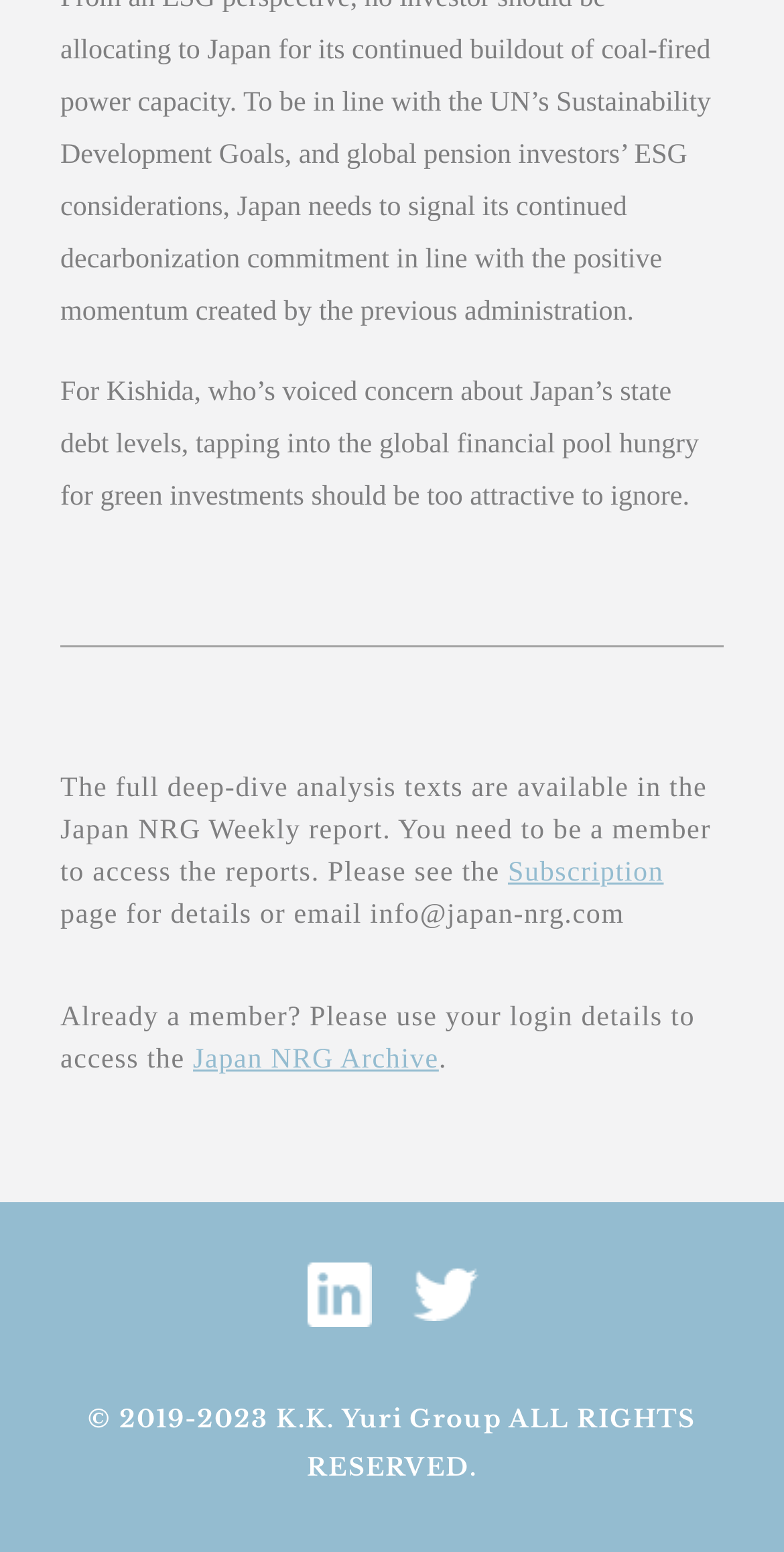Please answer the following question using a single word or phrase: Where can the user email for details?

info@japan-nrg.com